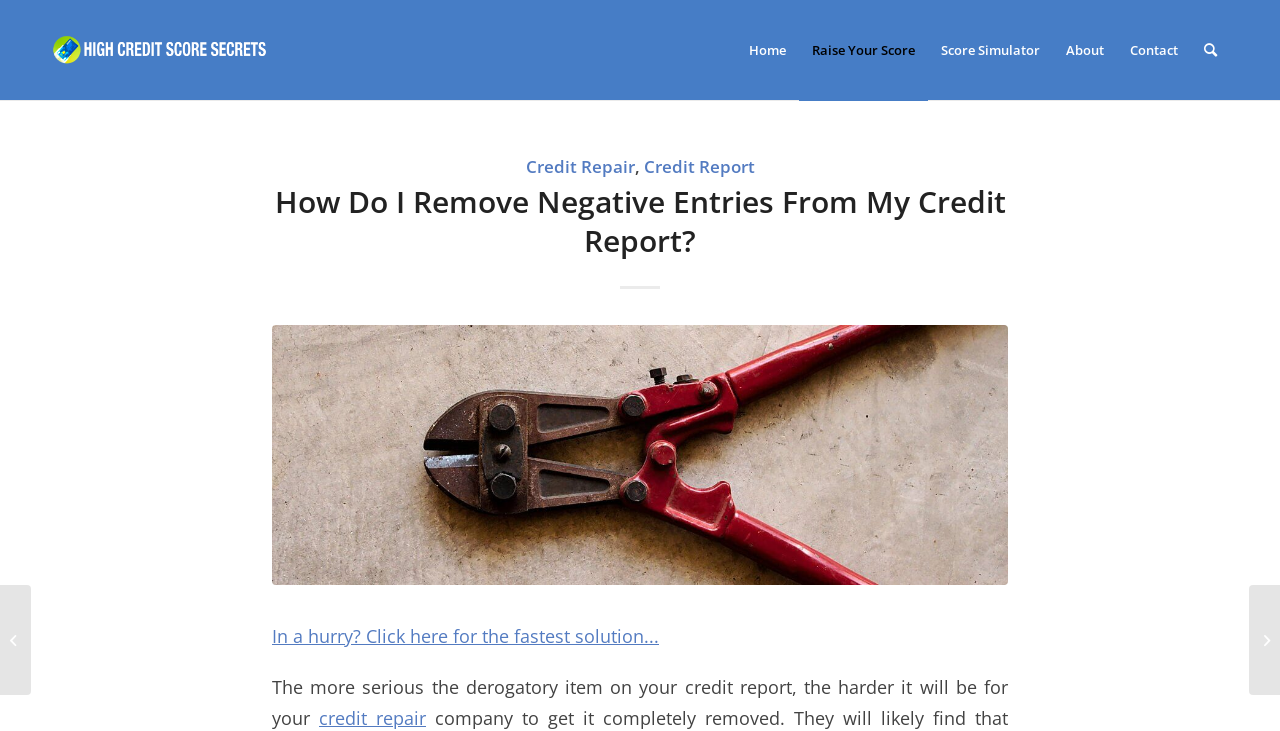Locate the bounding box coordinates of the area that needs to be clicked to fulfill the following instruction: "Read about 'How Do I Remove Negative Entries From My Credit Report?'". The coordinates should be in the format of four float numbers between 0 and 1, namely [left, top, right, bottom].

[0.212, 0.249, 0.788, 0.378]